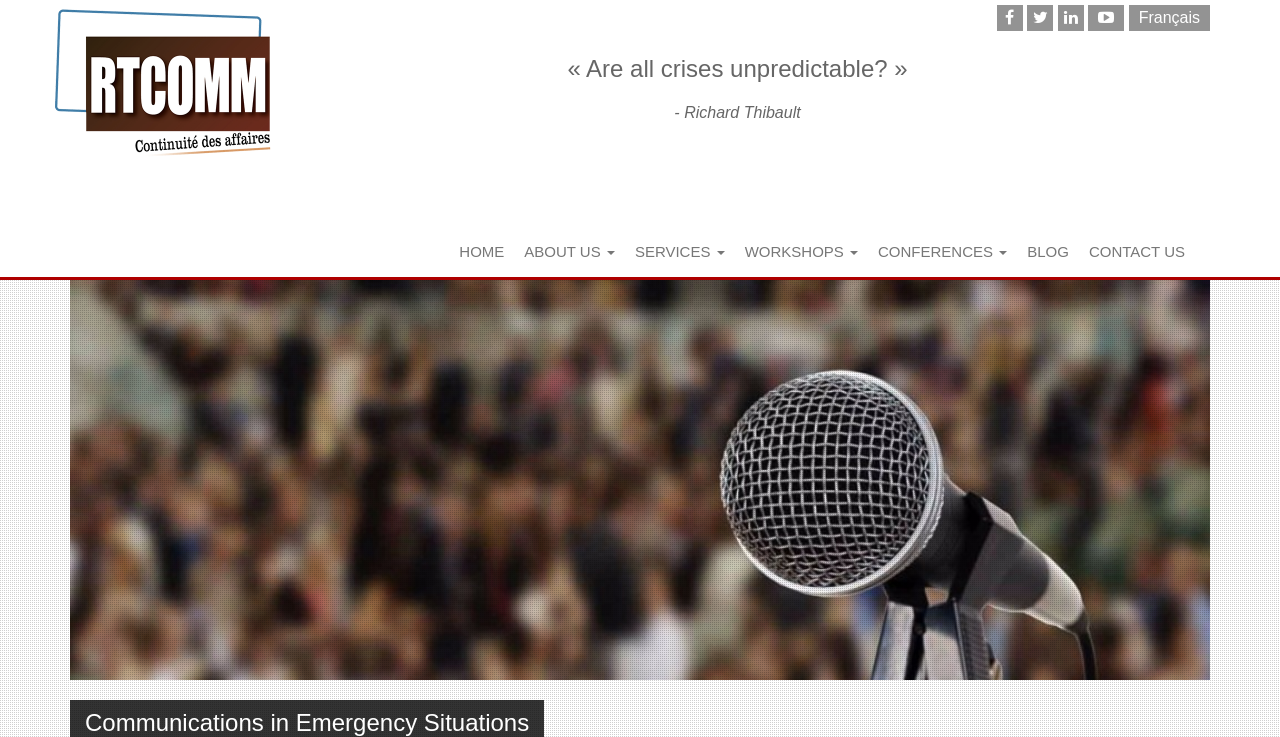Select the bounding box coordinates of the element I need to click to carry out the following instruction: "Read the BLOG".

[0.795, 0.308, 0.843, 0.376]